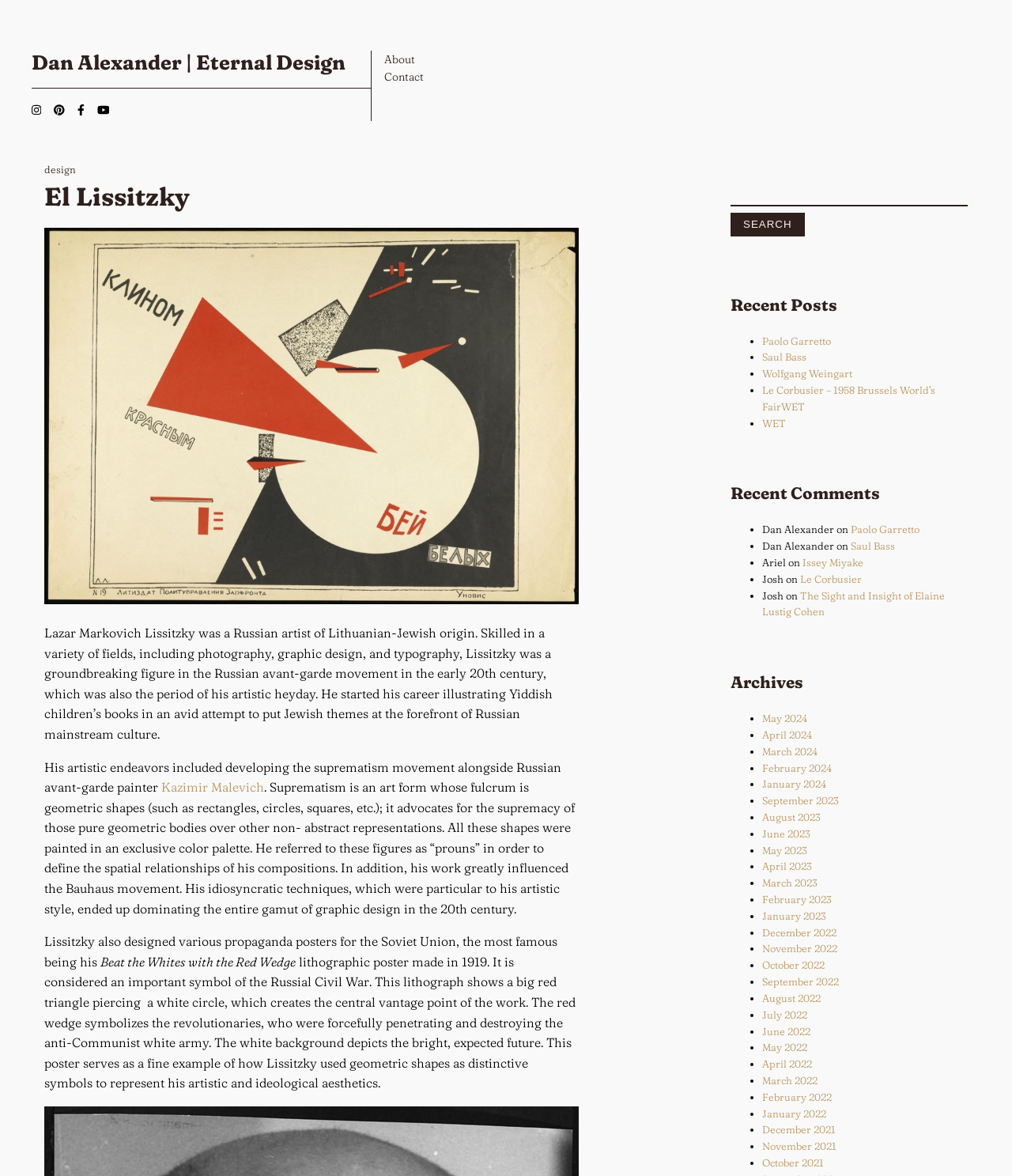Give a one-word or one-phrase response to the question: 
What is the name of the artist described on this webpage?

El Lissitzky